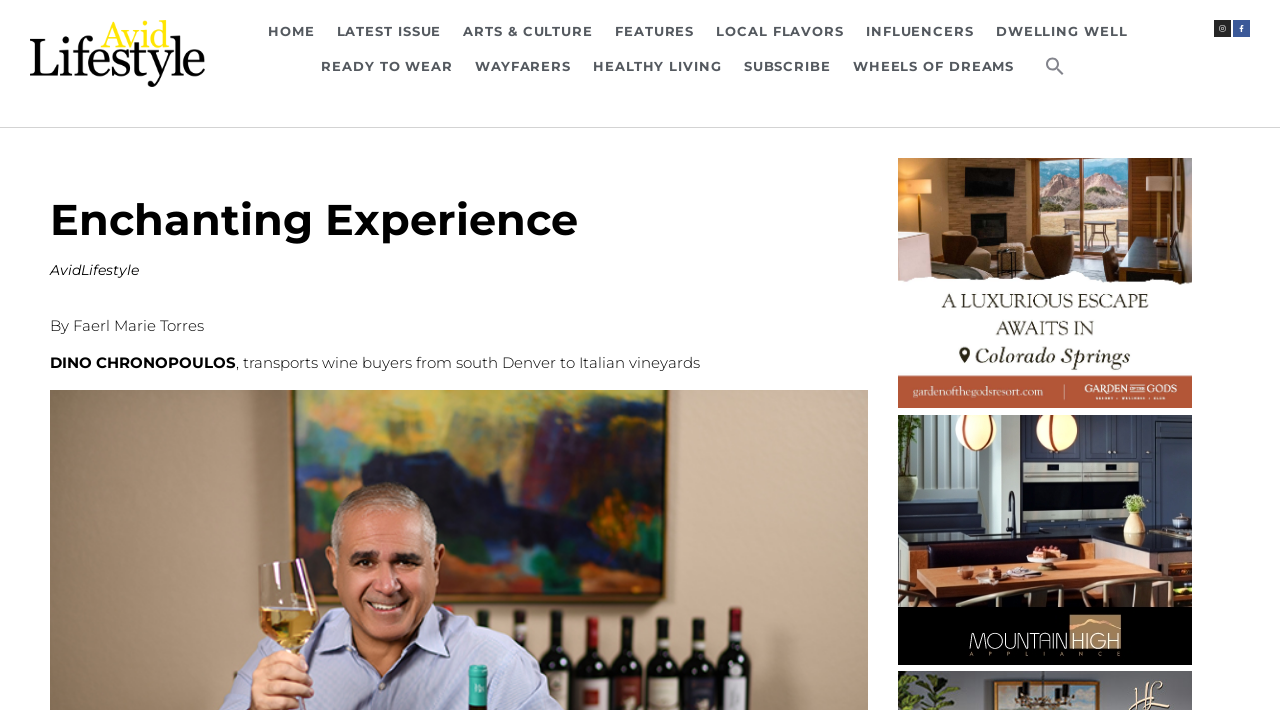Identify the bounding box coordinates of the clickable region to carry out the given instruction: "Search for something".

None